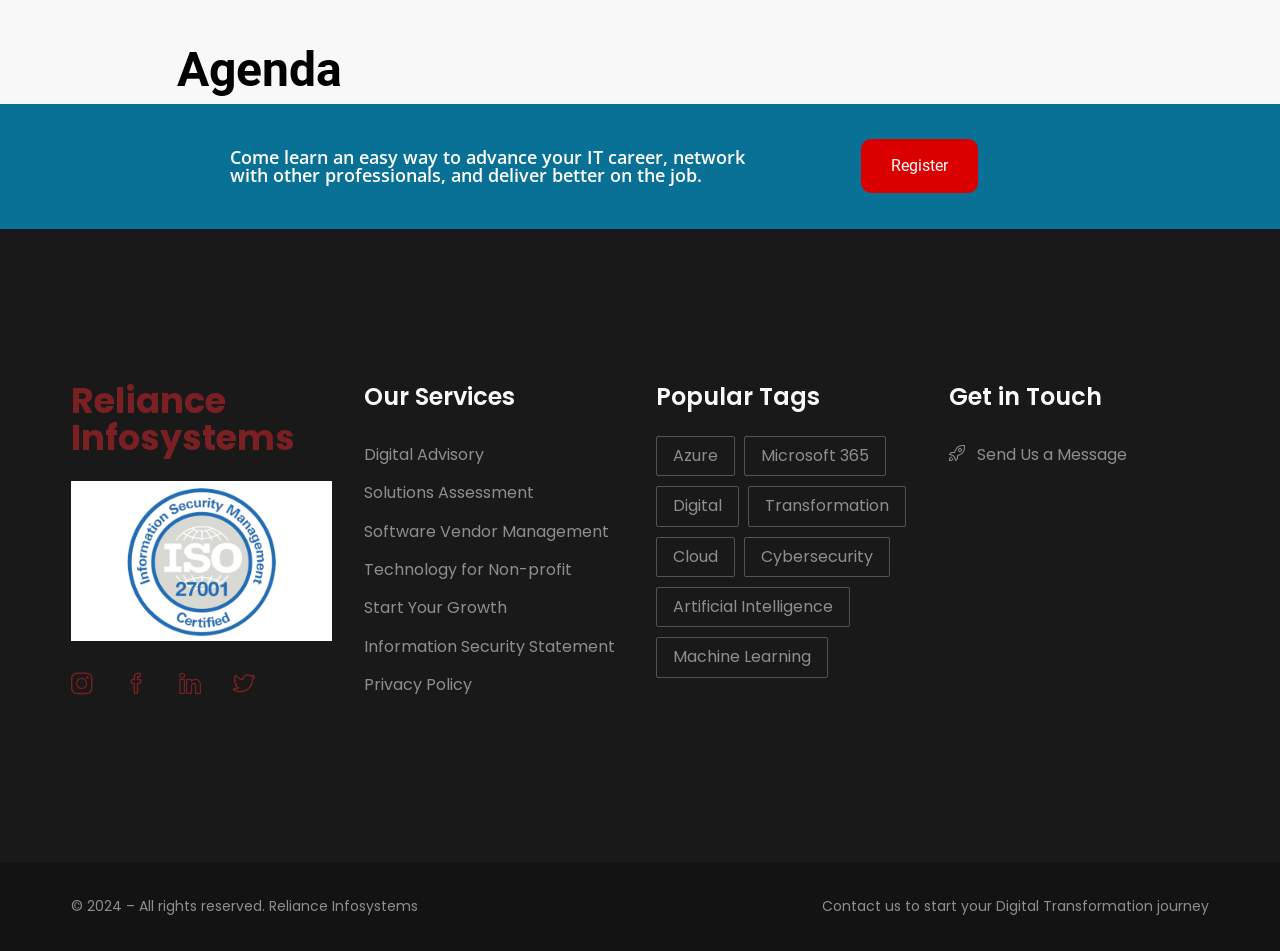Please provide the bounding box coordinates for the UI element as described: "Machine Learning". The coordinates must be four floats between 0 and 1, represented as [left, top, right, bottom].

[0.512, 0.67, 0.647, 0.713]